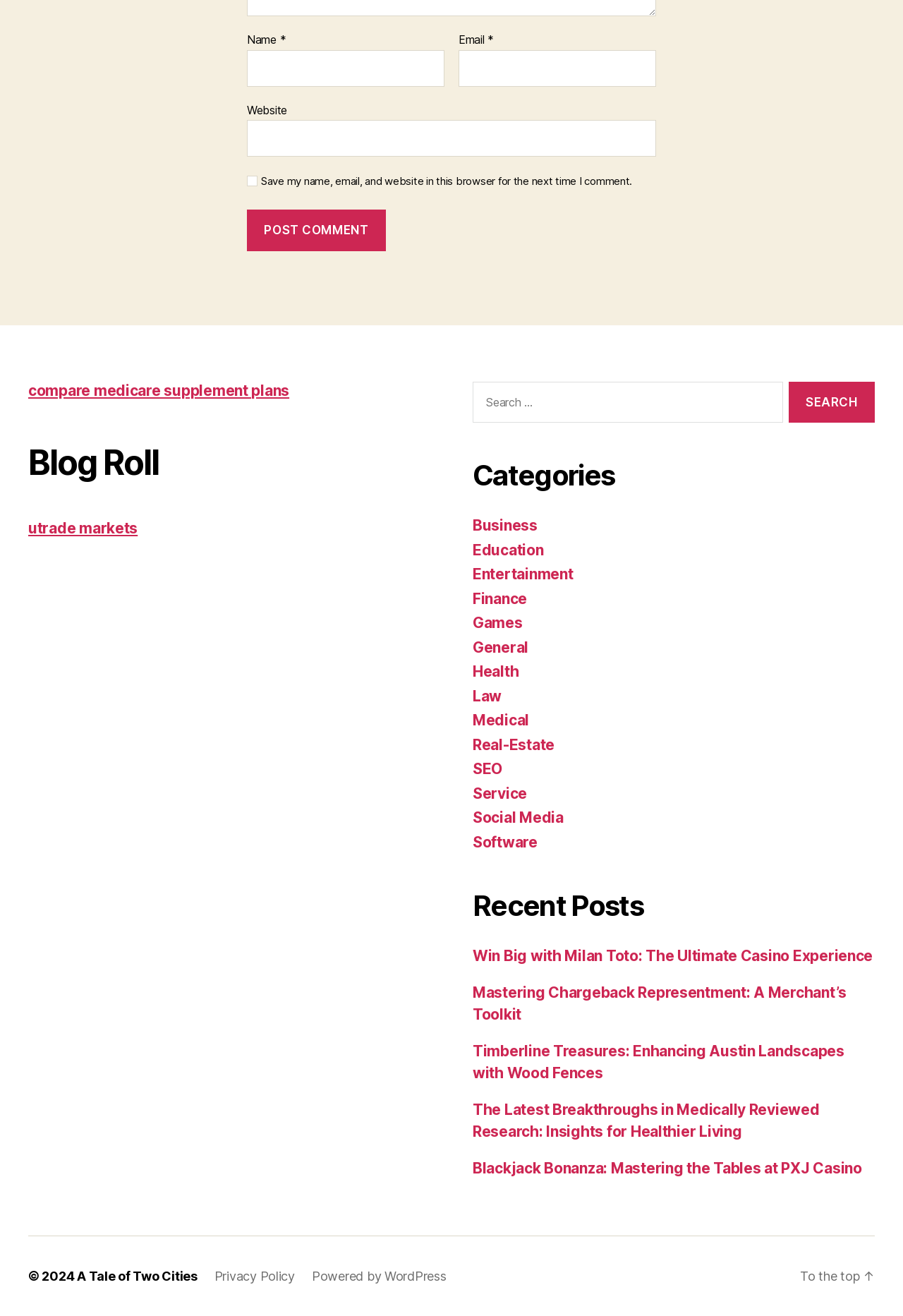Using the image as a reference, answer the following question in as much detail as possible:
What is the function of the button 'Post Comment'?

The button 'Post Comment' is located below the comment textboxes and is likely to be used to submit the user's comment.